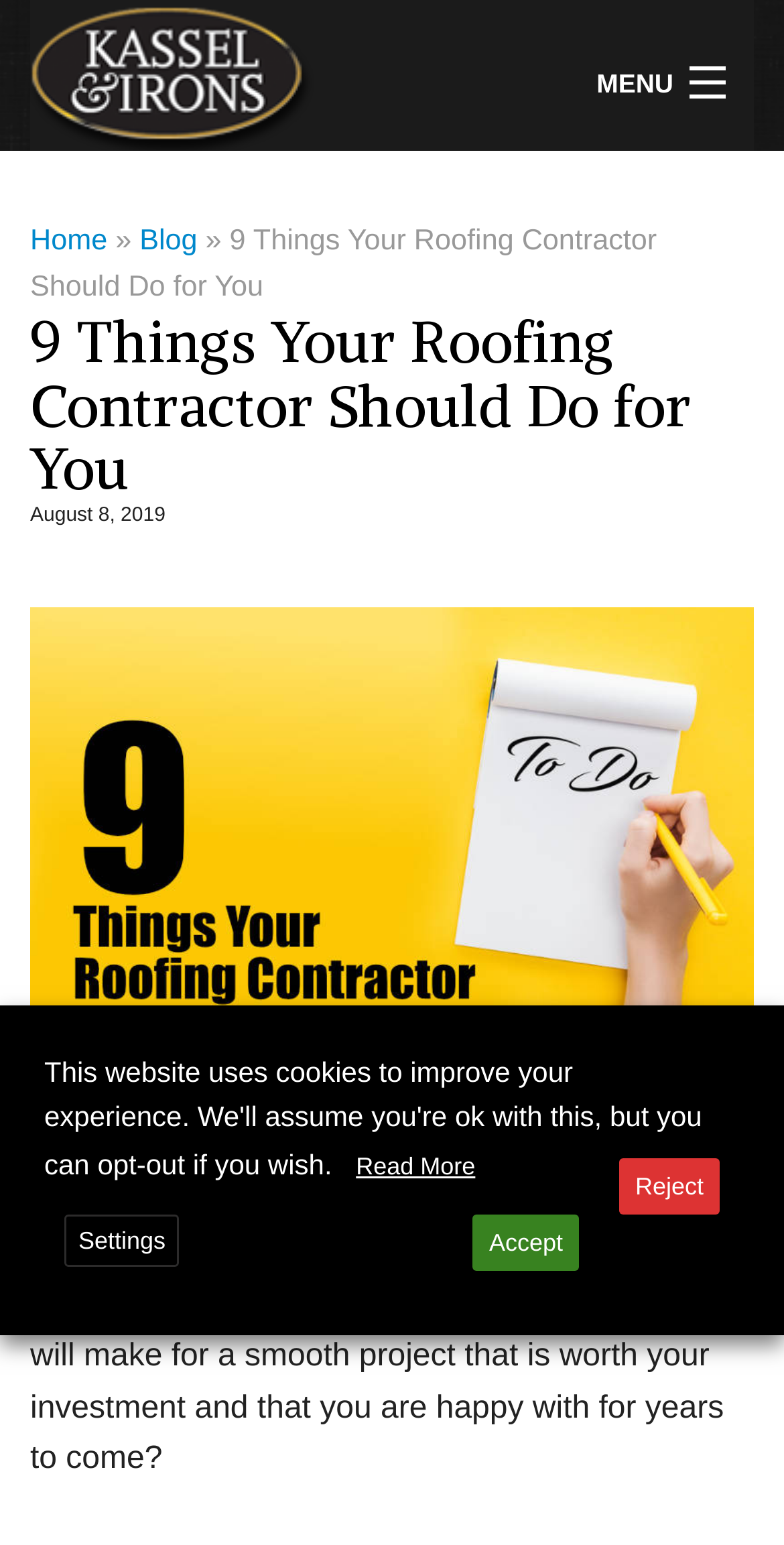Provide the bounding box coordinates of the HTML element this sentence describes: "Find A Dealer". The bounding box coordinates consist of four float numbers between 0 and 1, i.e., [left, top, right, bottom].

[0.038, 0.335, 0.962, 0.393]